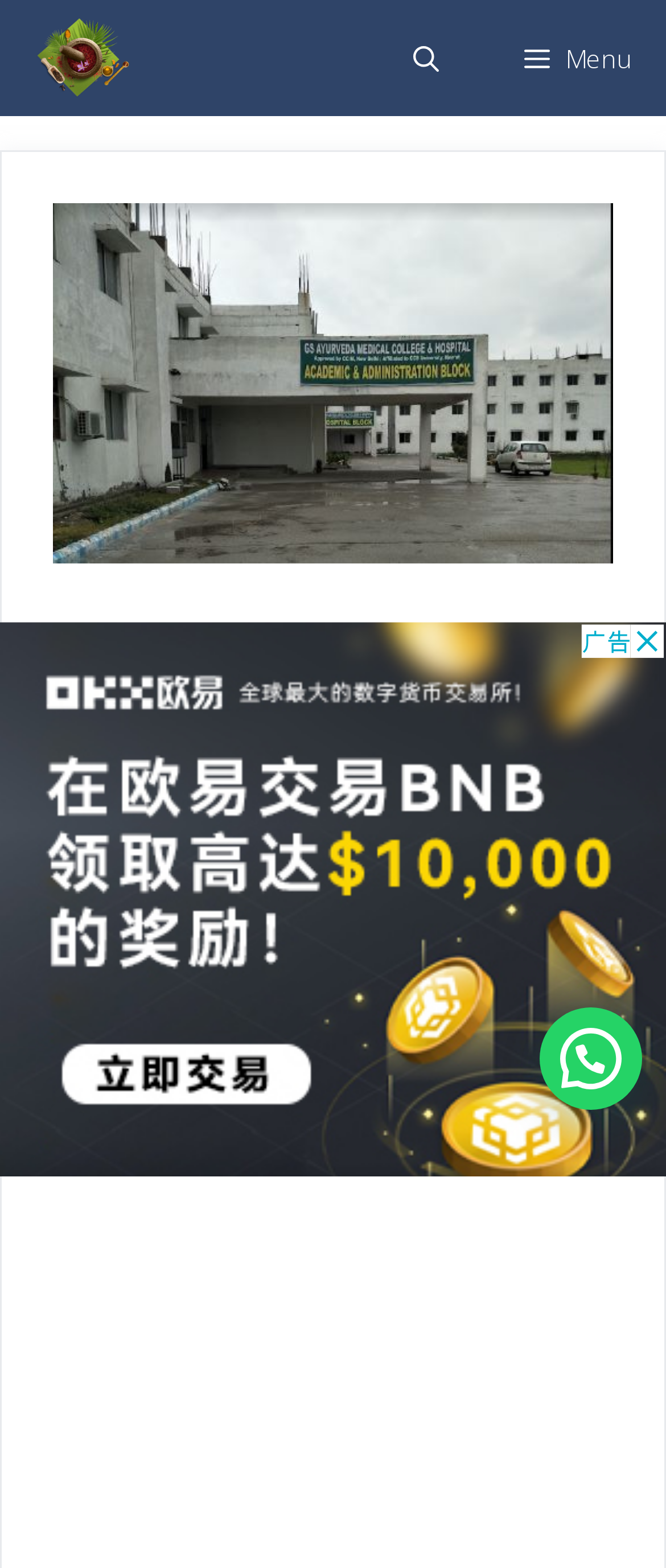What is the content type of the iframe?
Look at the image and respond with a one-word or short-phrase answer.

Advertisement